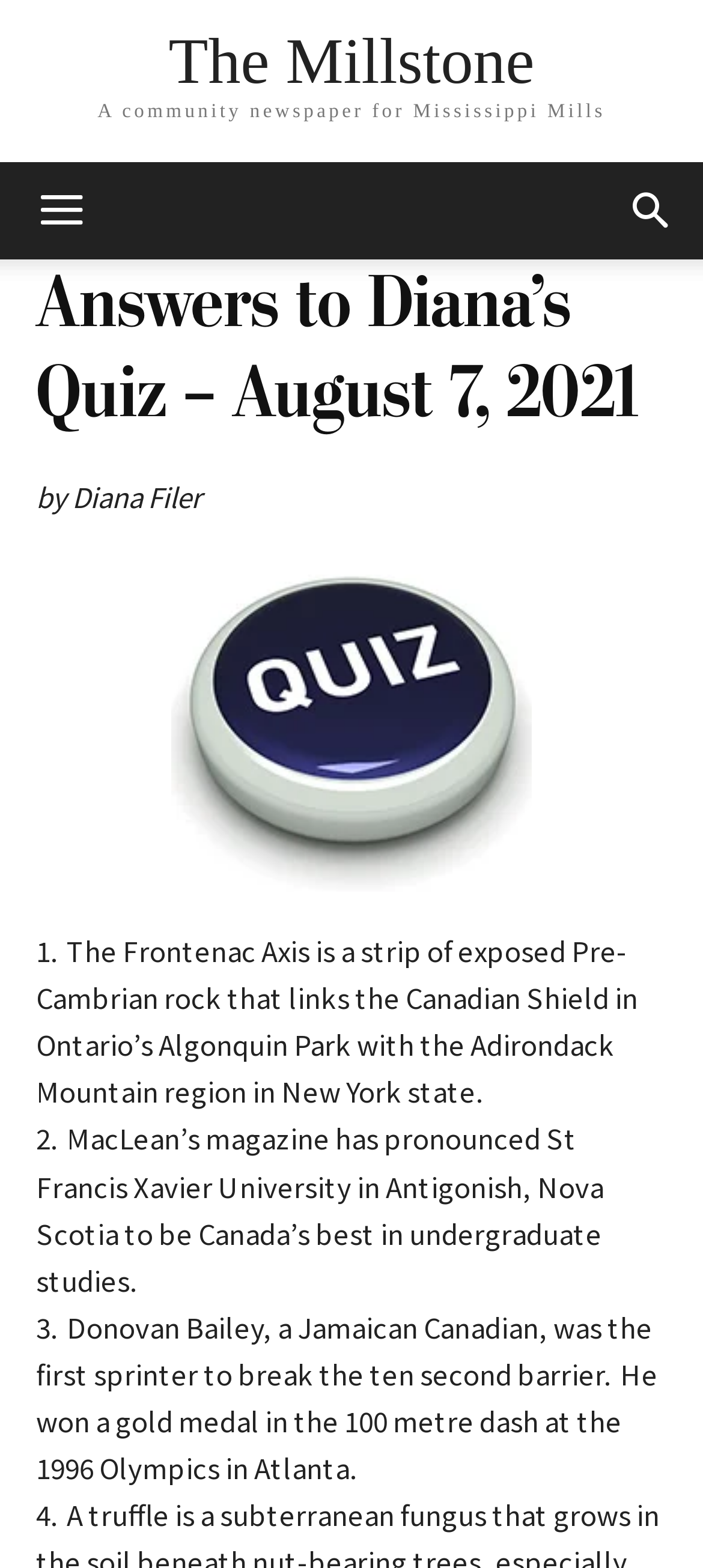Locate the primary headline on the webpage and provide its text.

Answers to Diana’s Quiz – August 7, 2021